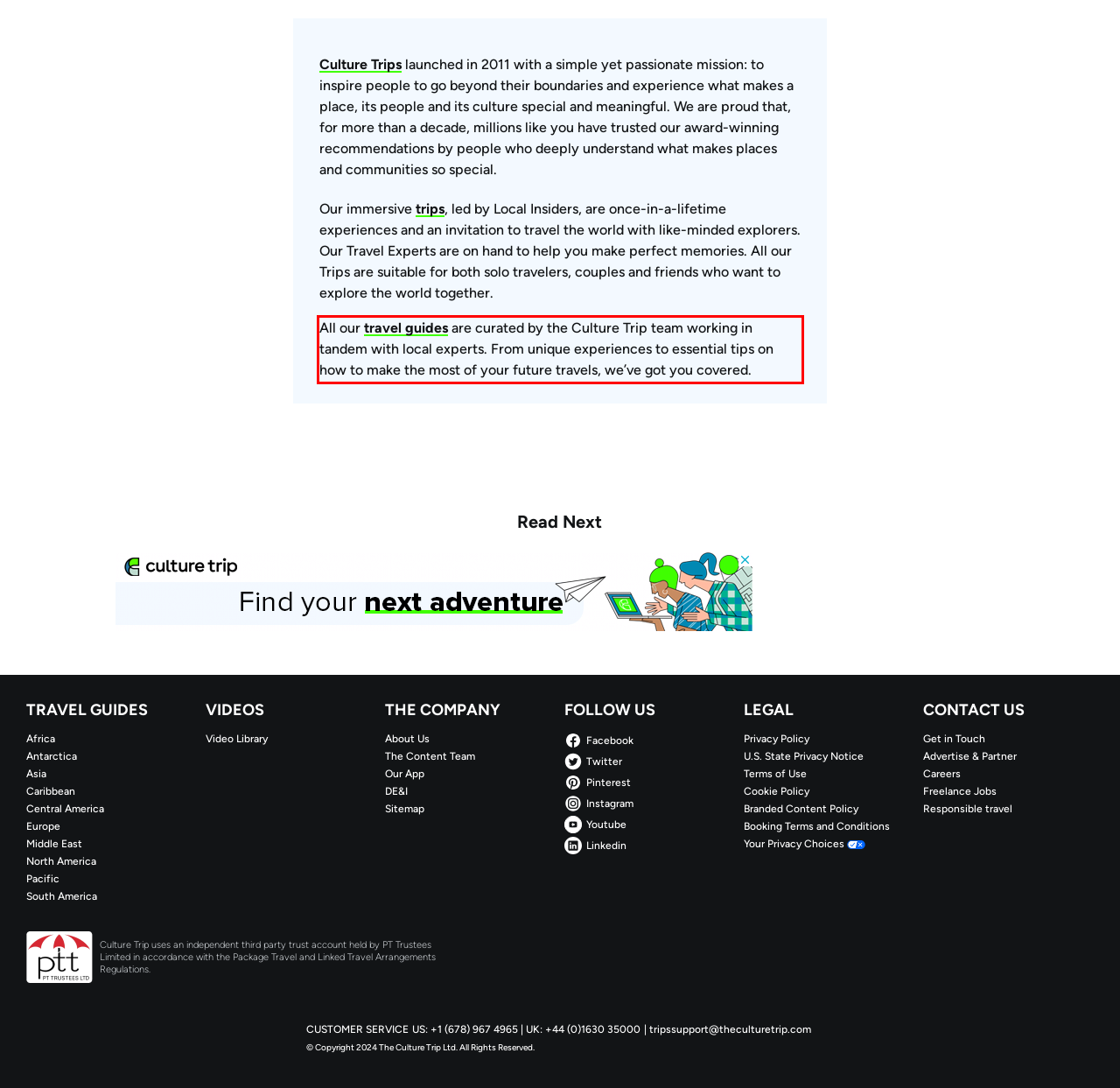Review the webpage screenshot provided, and perform OCR to extract the text from the red bounding box.

All our travel guides are curated by the Culture Trip team working in tandem with local experts. From unique experiences to essential tips on how to make the most of your future travels, we’ve got you covered.